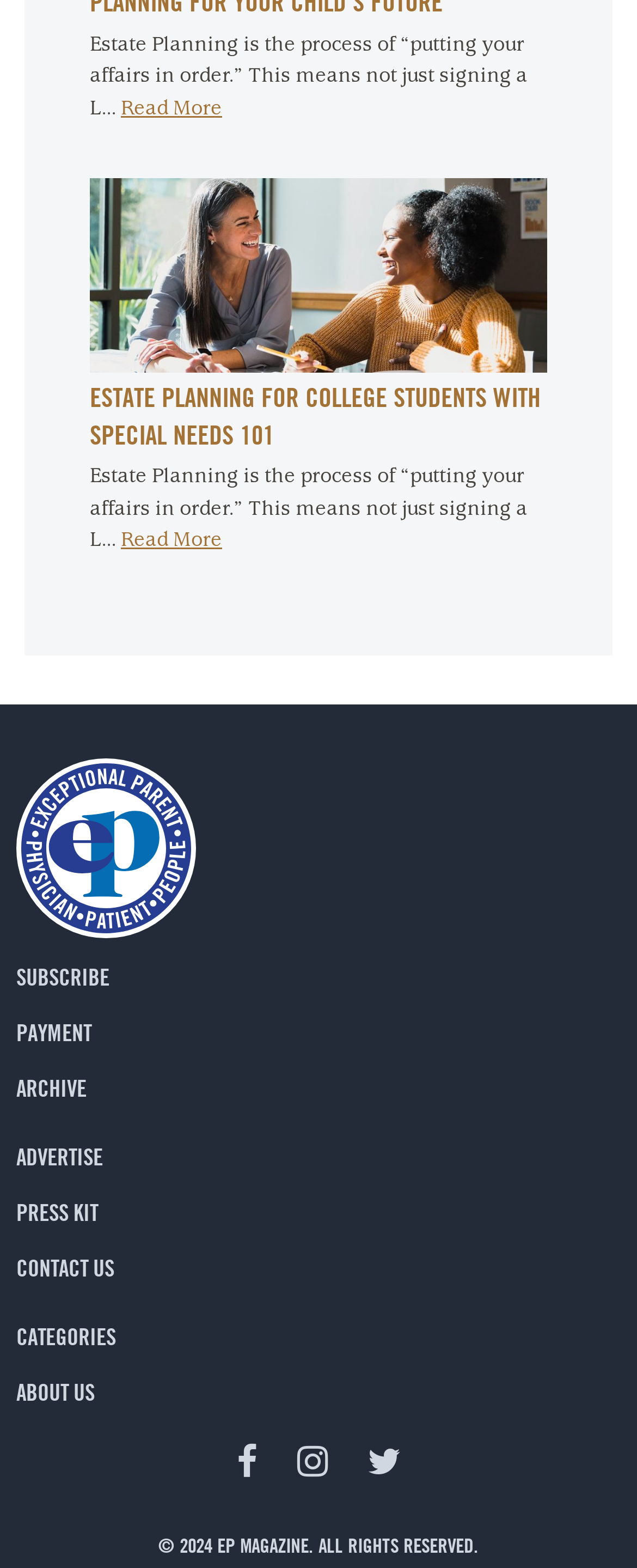How many 'Read More' links are there on the webpage?
Give a comprehensive and detailed explanation for the question.

There are two 'Read More' links on the webpage, one below the StaticText element 'Estate Planning is the process of “putting your affairs in order.” This means not just signing a L...' and another below the heading 'ESTATE PLANNING FOR COLLEGE STUDENTS WITH SPECIAL NEEDS 101'.